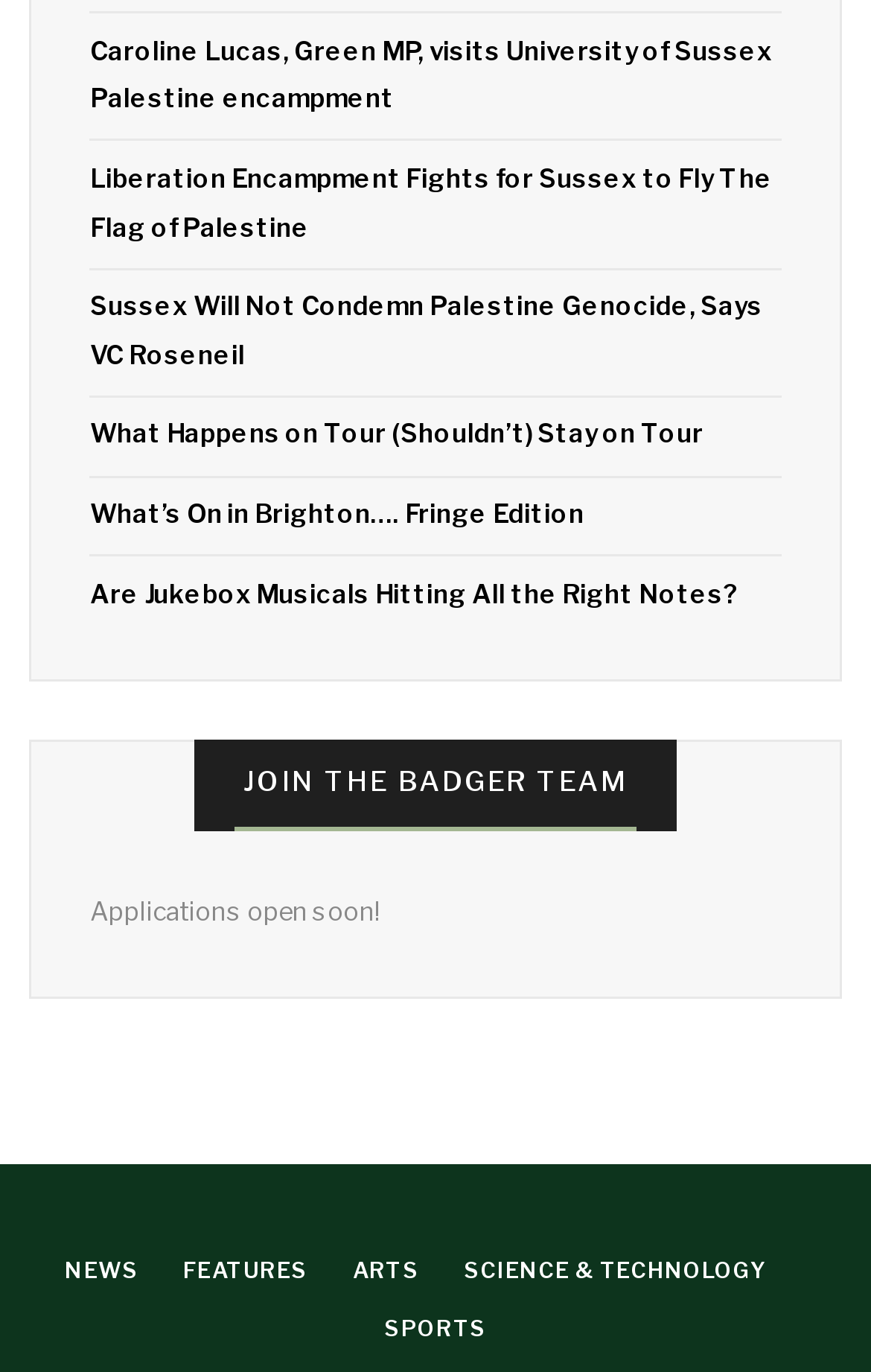What is the position of the link 'ARTS' relative to the link 'NEWS'?
We need a detailed and meticulous answer to the question.

The link 'ARTS' has a bounding box with x1=0.405 and x2=0.482, and the link 'NEWS' has a bounding box with x1=0.075 and x2=0.159, which means the link 'ARTS' is to the right of the link 'NEWS'.